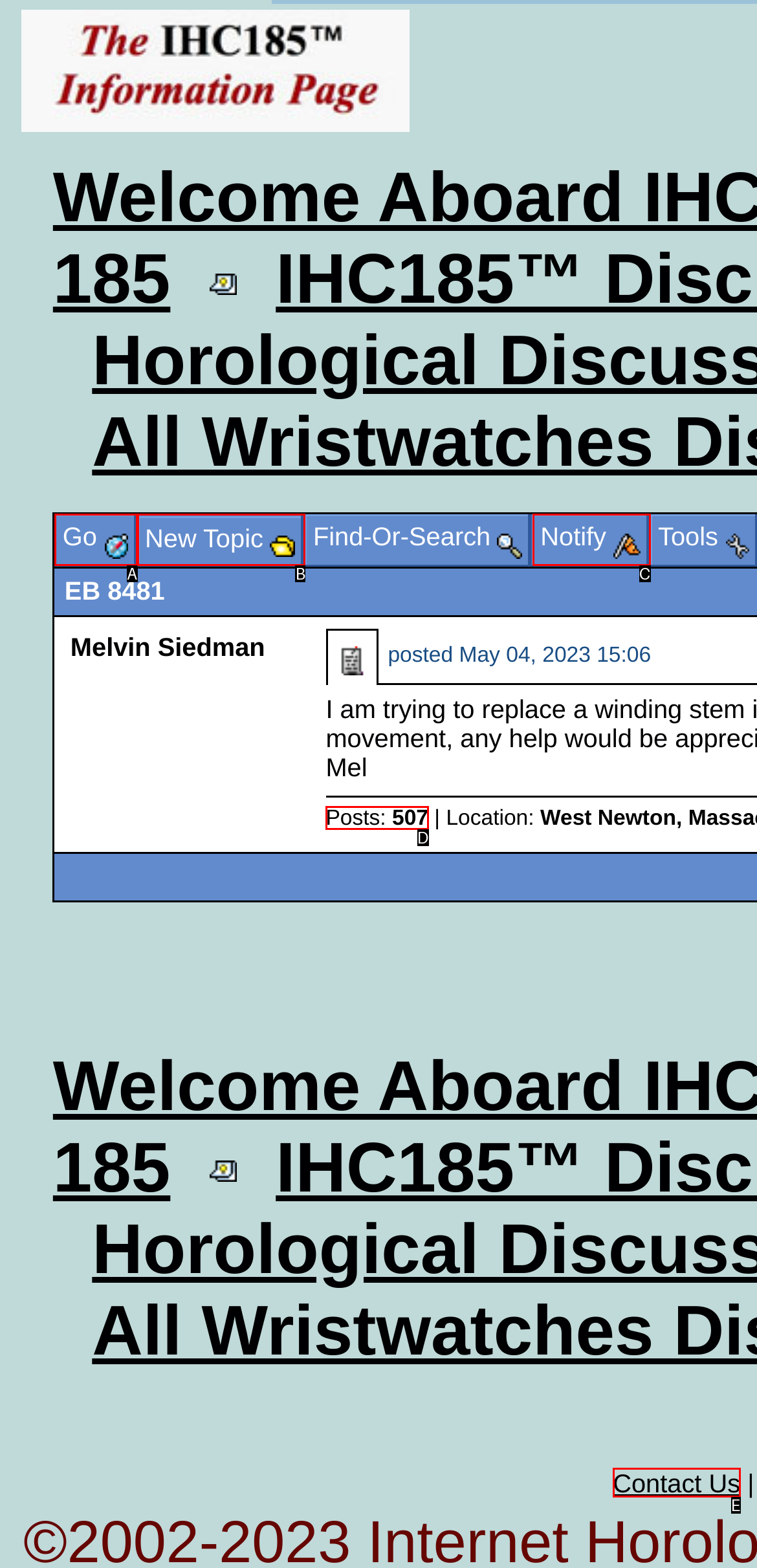Given the description: Go, identify the HTML element that corresponds to it. Respond with the letter of the correct option.

A